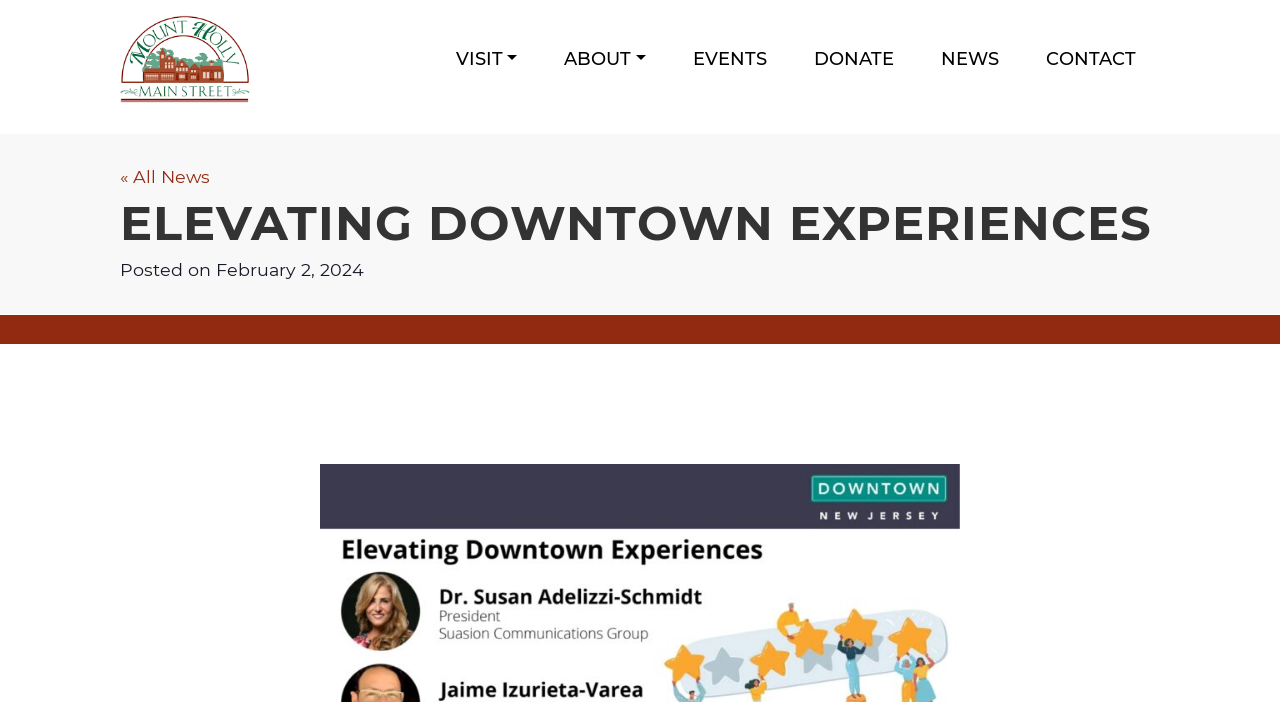What is the date of the news post?
Please provide a full and detailed response to the question.

I looked at the section below the main heading and found a time element with the text 'February 2, 2024'. This suggests that the date of the news post is February 2, 2024.